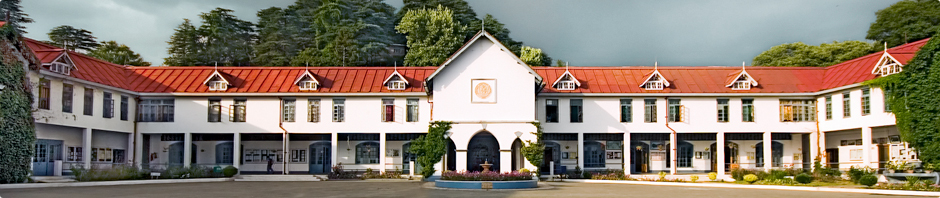What surrounds the front section of the school?
Based on the screenshot, answer the question with a single word or phrase.

Lush greenery